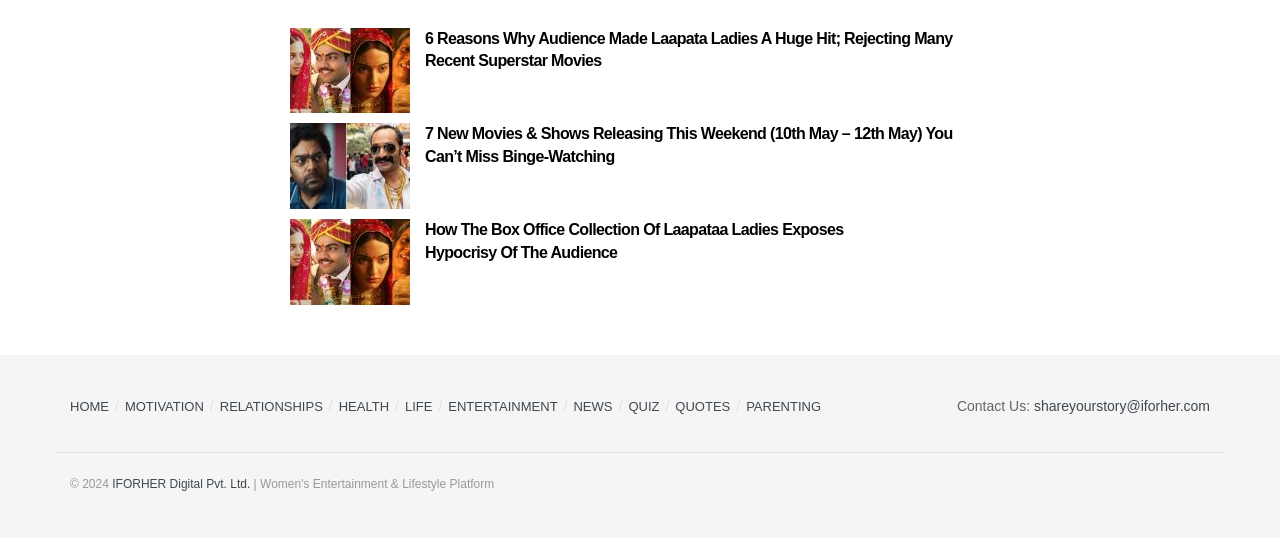Show the bounding box coordinates for the element that needs to be clicked to execute the following instruction: "Contact us through 'shareyourstory@iforher.com'". Provide the coordinates in the form of four float numbers between 0 and 1, i.e., [left, top, right, bottom].

[0.808, 0.74, 0.945, 0.77]